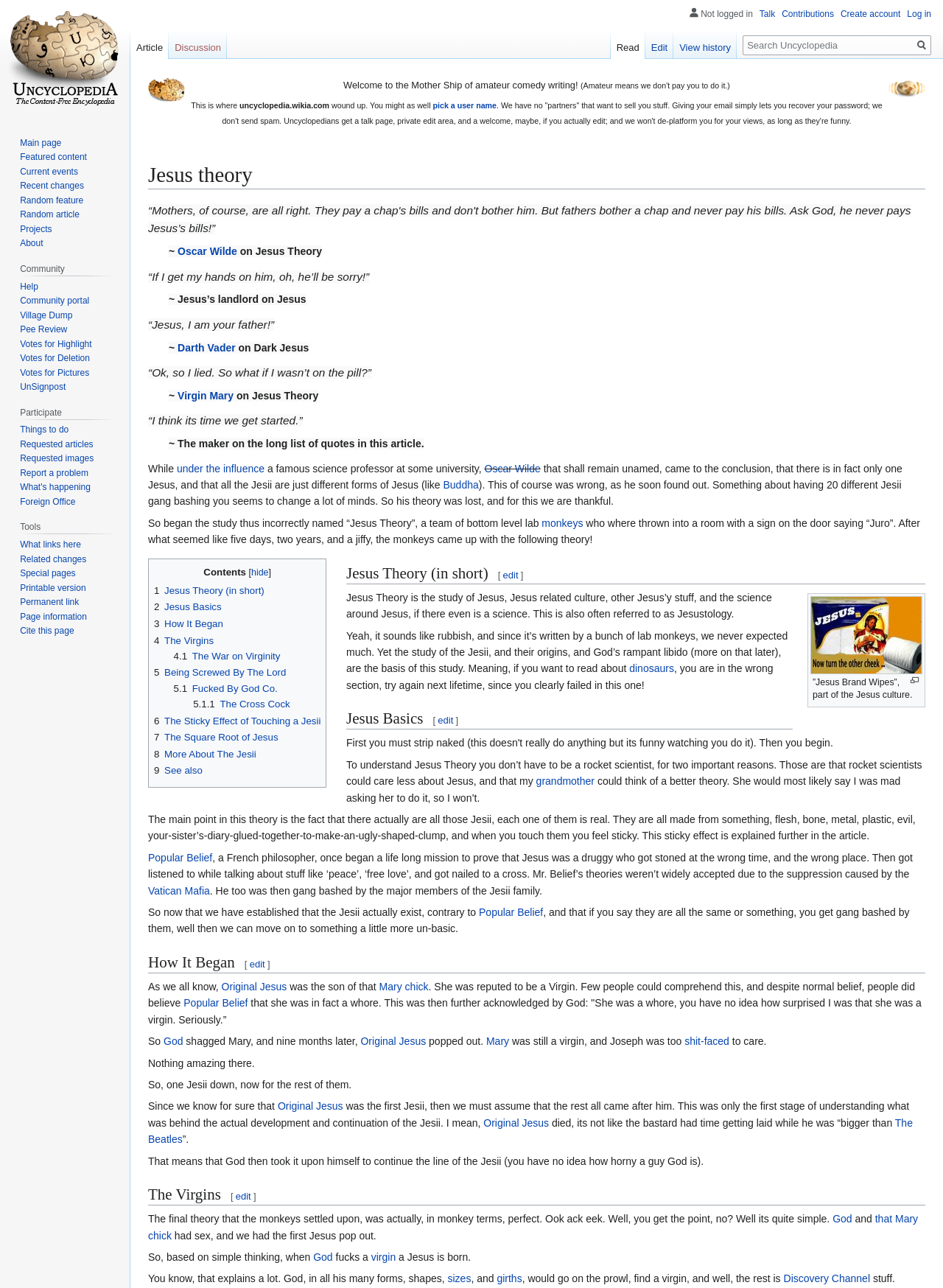What is the URL of the webpage?
Answer the question with a single word or phrase by looking at the picture.

uncyclopedia.wikia.com